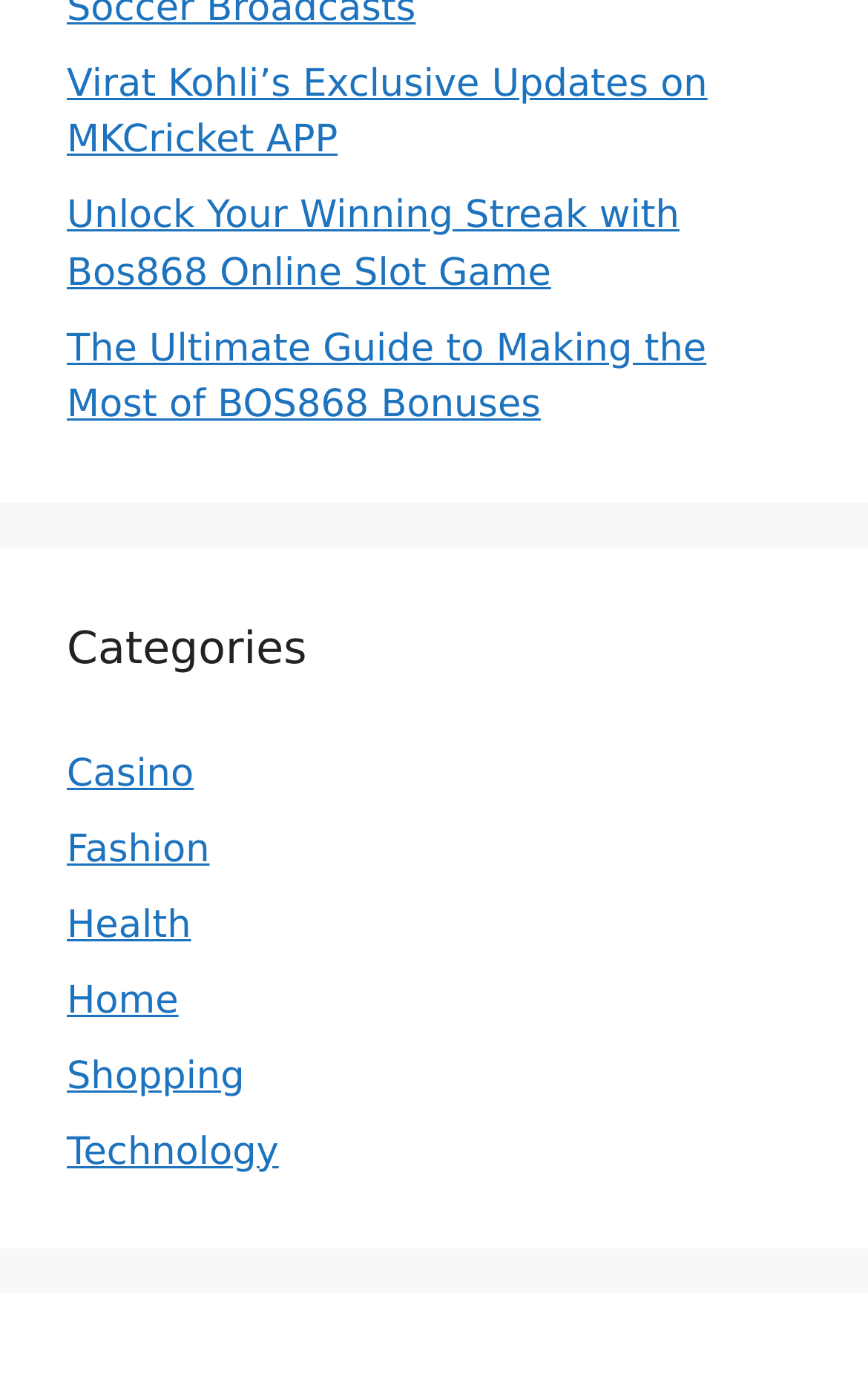What is the purpose of the links at the top of the webpage?
From the details in the image, provide a complete and detailed answer to the question.

The top of the webpage contains three link elements with text contents such as 'Virat Kohli’s Exclusive Updates on MKCricket APP', 'Unlock Your Winning Streak with Bos868 Online Slot Game', and 'The Ultimate Guide to Making the Most of BOS868 Bonuses'. These links seem to provide exclusive updates and guides related to cricket and online gaming.